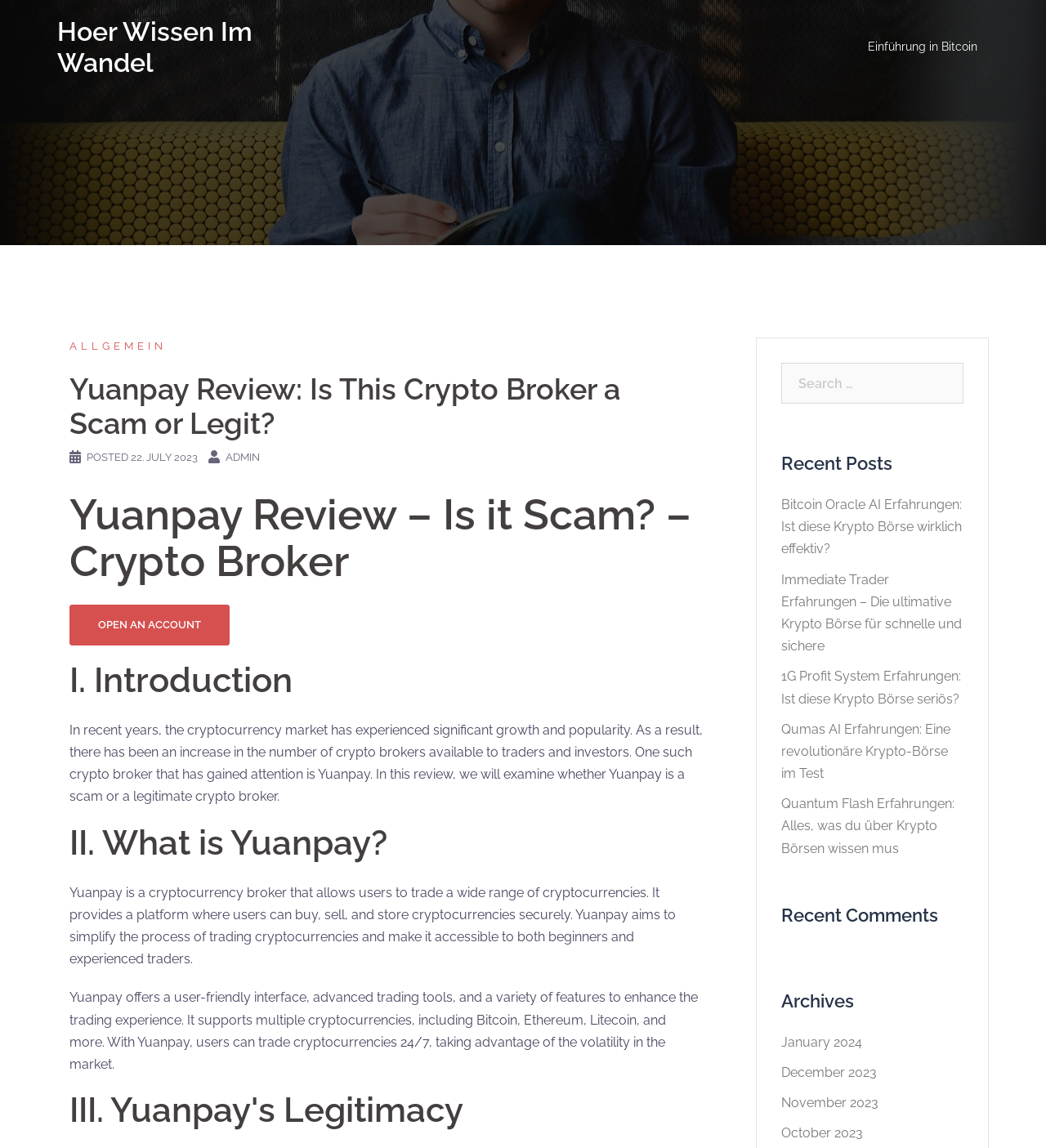Based on the element description, predict the bounding box coordinates (top-left x, top-left y, bottom-right x, bottom-right y) for the UI element in the screenshot: Business Apps

None